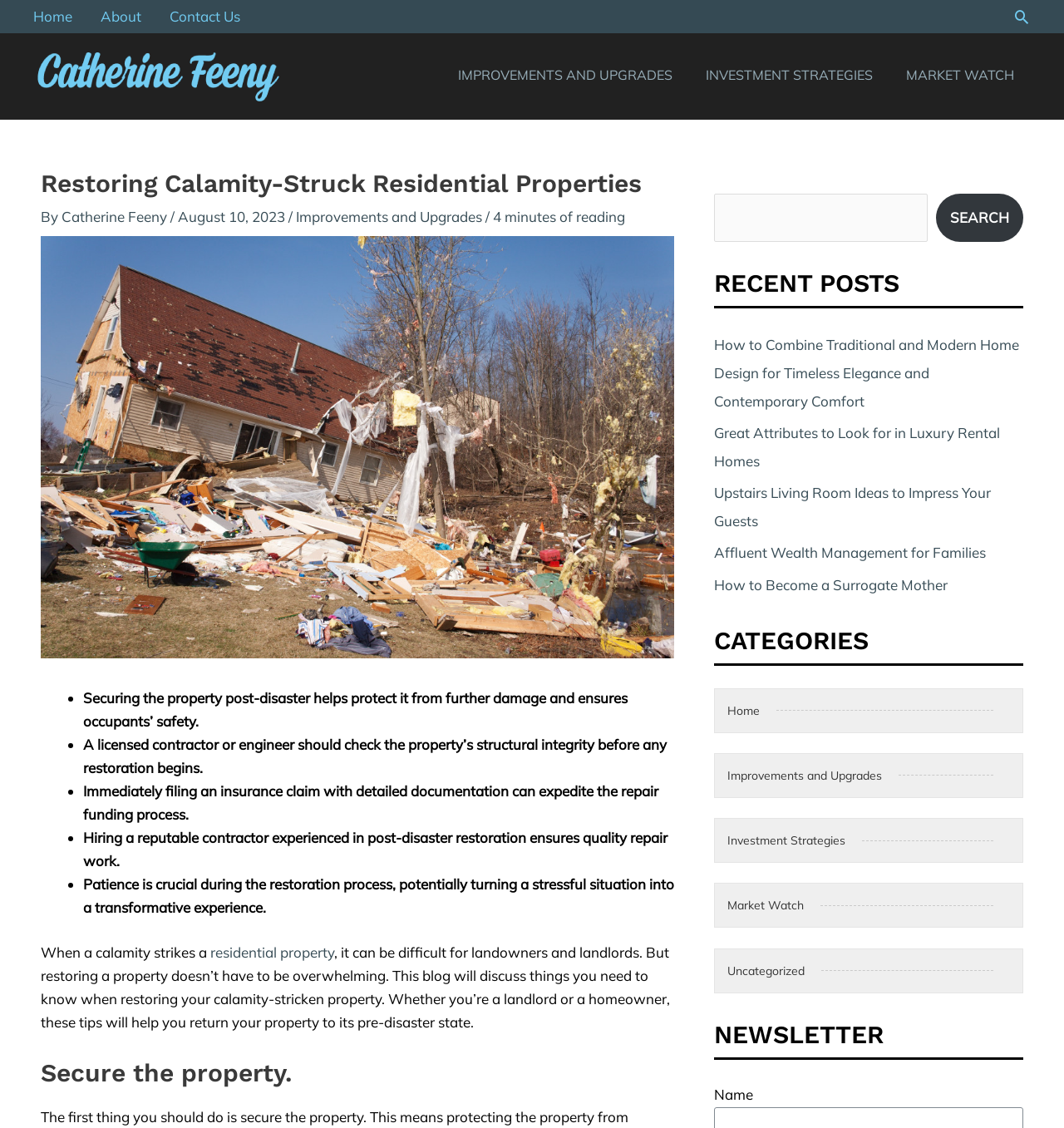Using the details in the image, give a detailed response to the question below:
How long does it take to read the blog post?

The time it takes to read the blog post can be determined by looking at the metadata of the article, which states '4 minutes of reading'. This suggests that the blog post can be read in approximately 4 minutes.